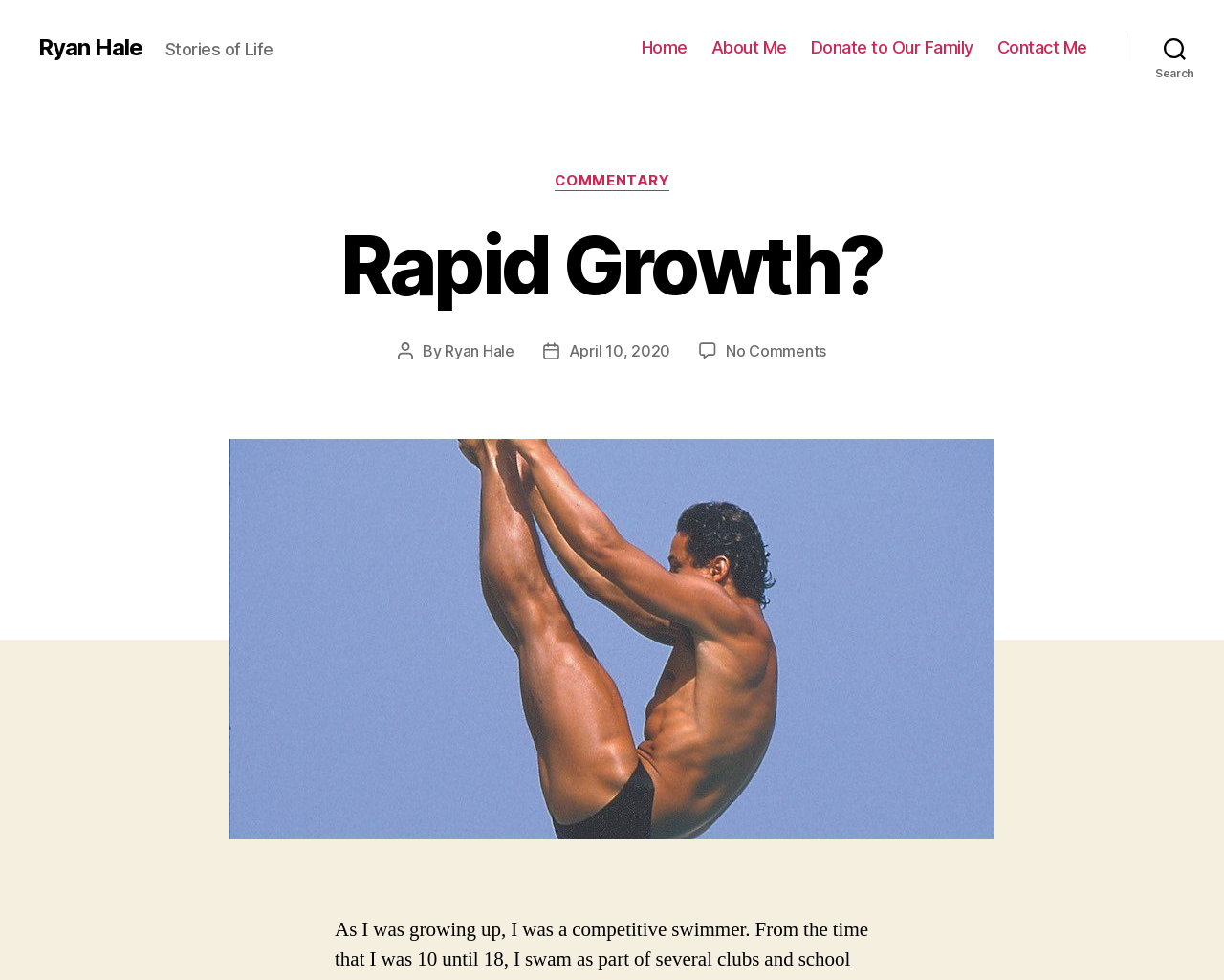Use a single word or phrase to answer the question:
How many navigation links are there?

4